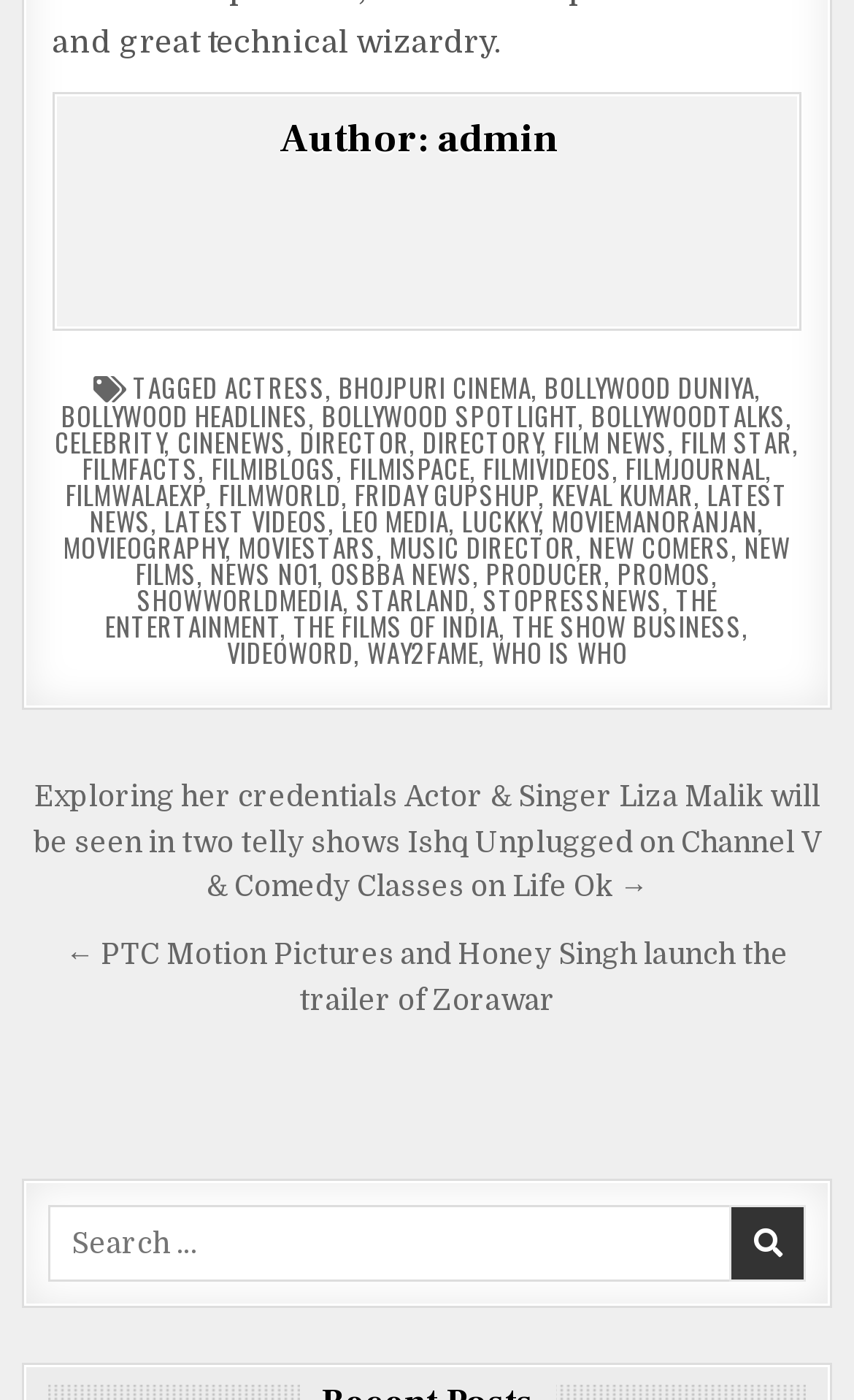How many navigation elements are there?
Give a one-word or short phrase answer based on the image.

2